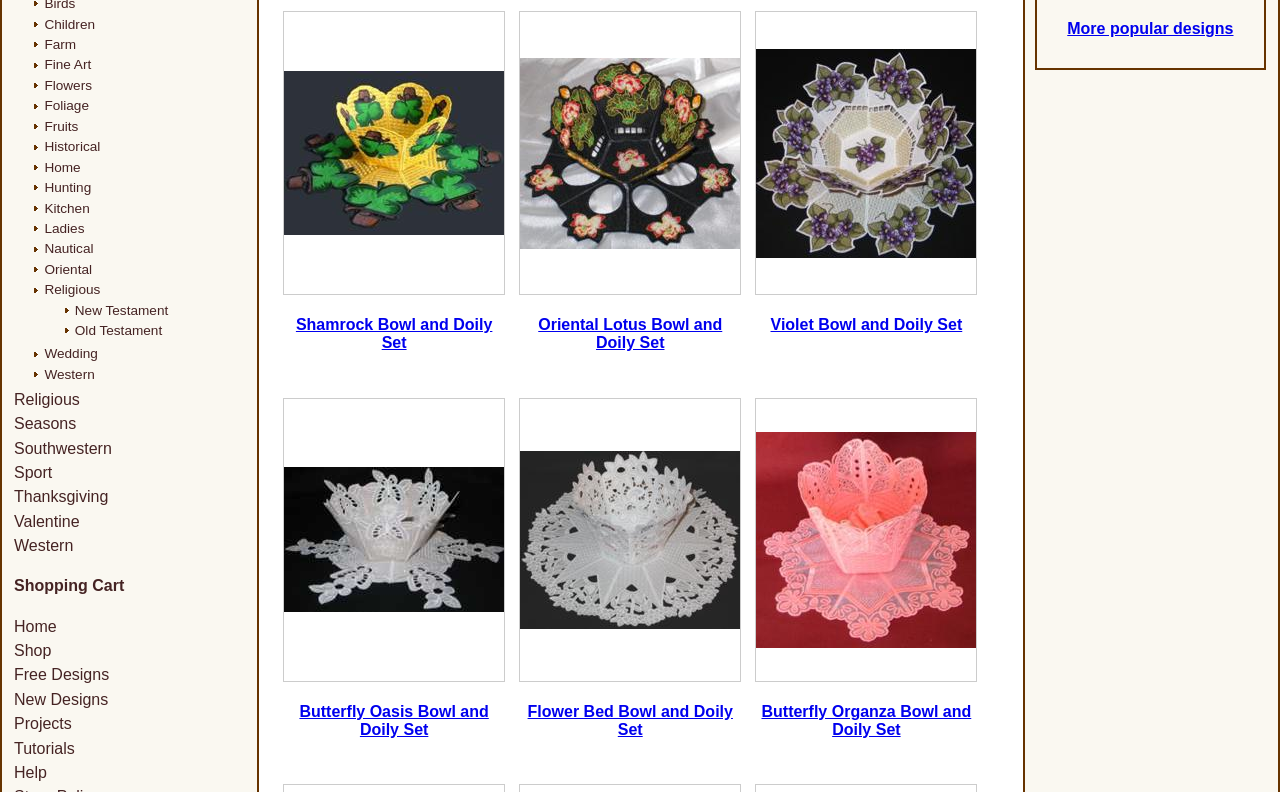What is the category of the first product set?
Provide a detailed answer to the question using information from the image.

I looked at the first product set displayed on the webpage and saw that it is a 'Shamrock Bowl and Doily Set'. Therefore, the category of the first product set is Shamrock.